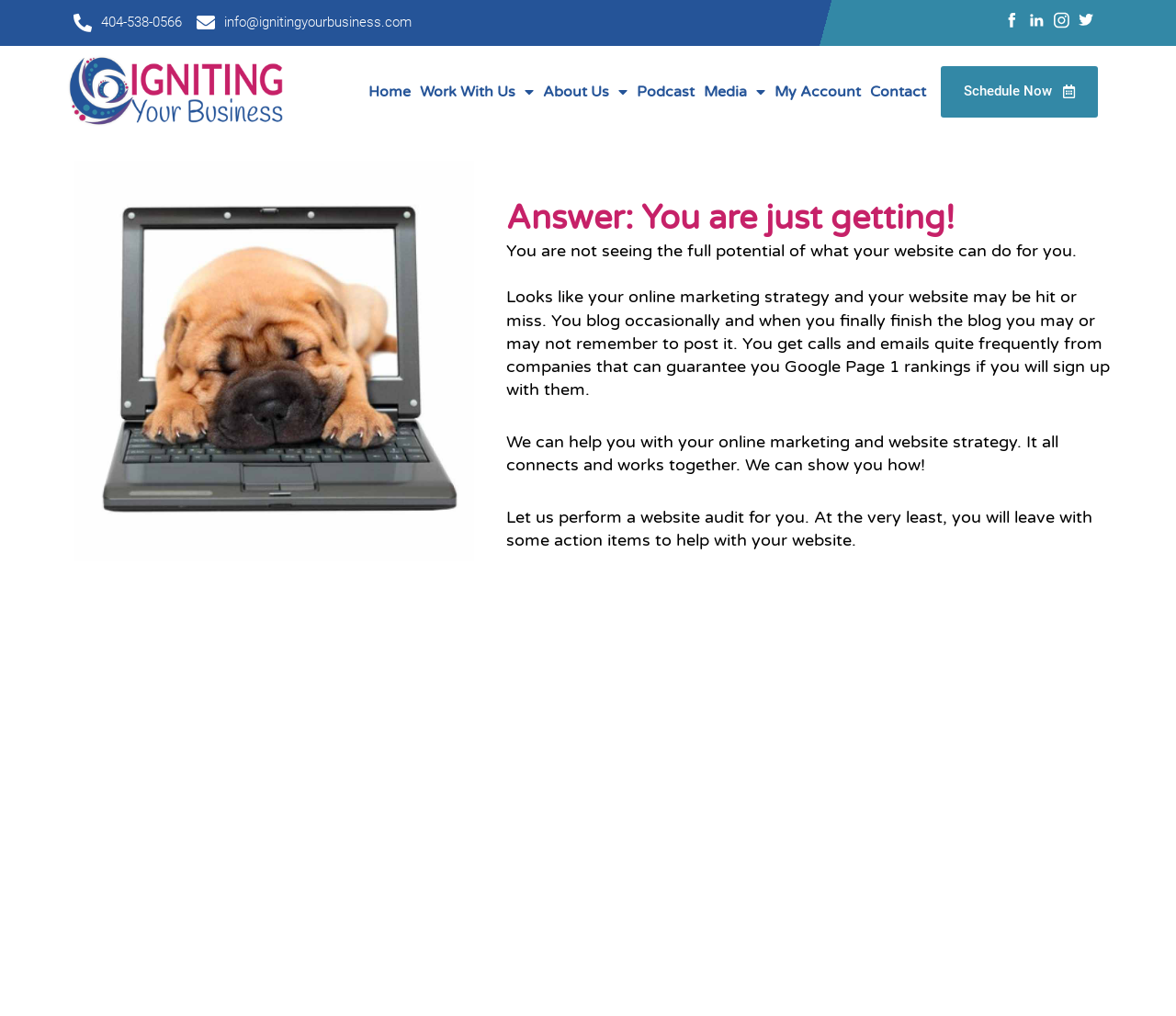How many menu items are there in the top navigation?
Using the image as a reference, deliver a detailed and thorough answer to the question.

I counted the number of menu items by looking at the top navigation section of the webpage. I found seven menu items, including 'Home', 'Work With Us', 'About Us', 'Podcast', 'Media', 'My Account', and 'Contact'.